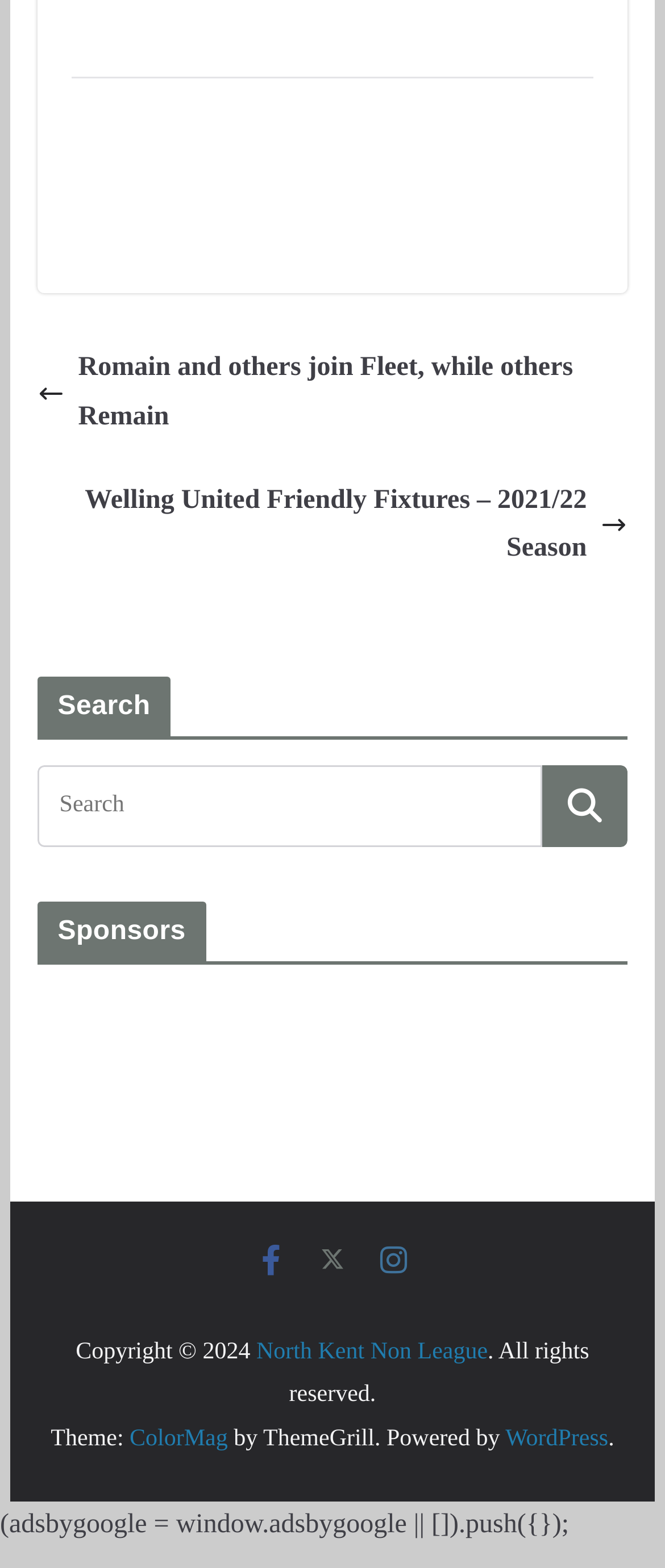Provide a brief response to the question using a single word or phrase: 
How many images are there in the main content area?

2